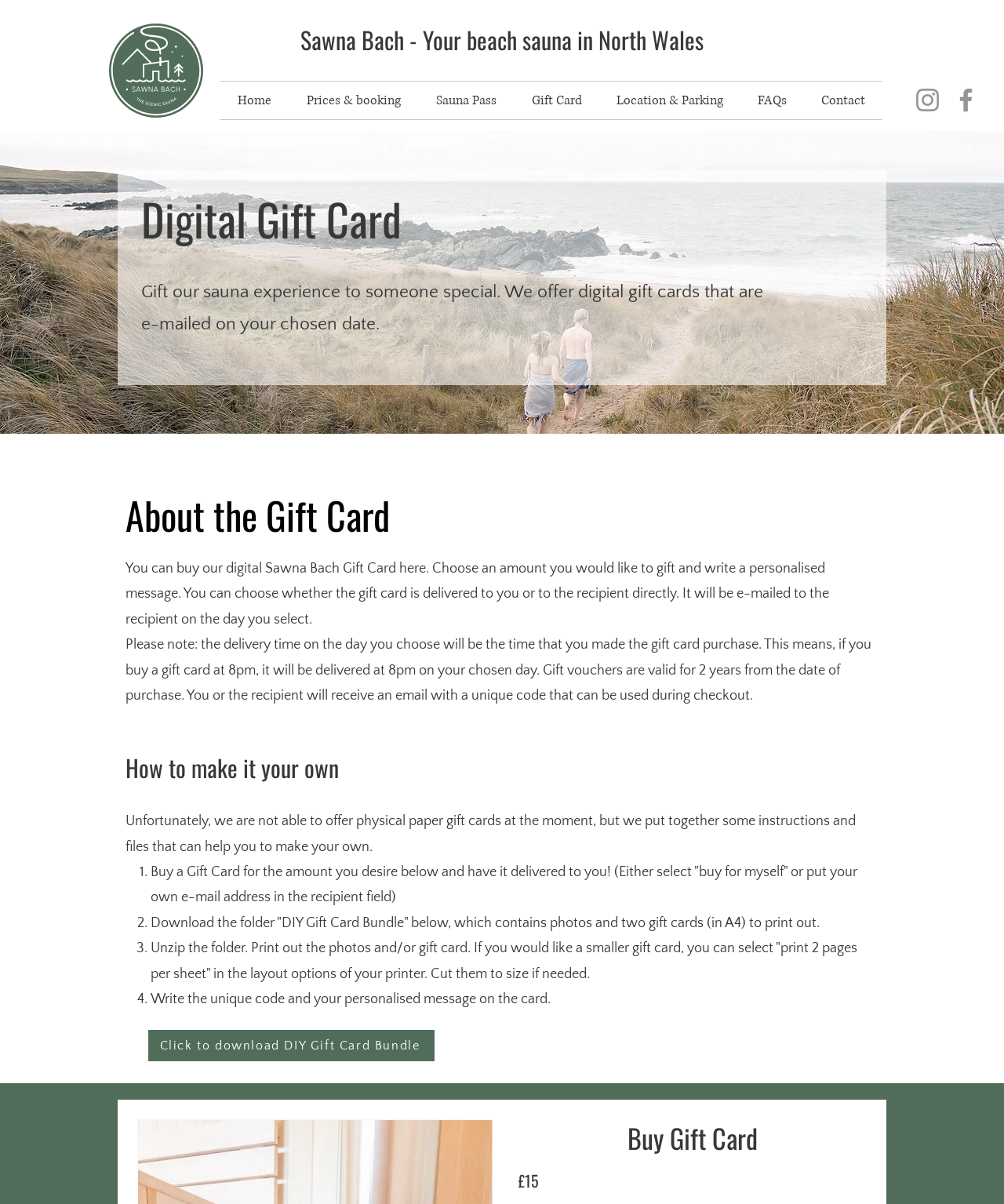Determine the bounding box coordinates of the clickable region to carry out the instruction: "Buy a digital gift card".

[0.516, 0.93, 0.863, 0.961]